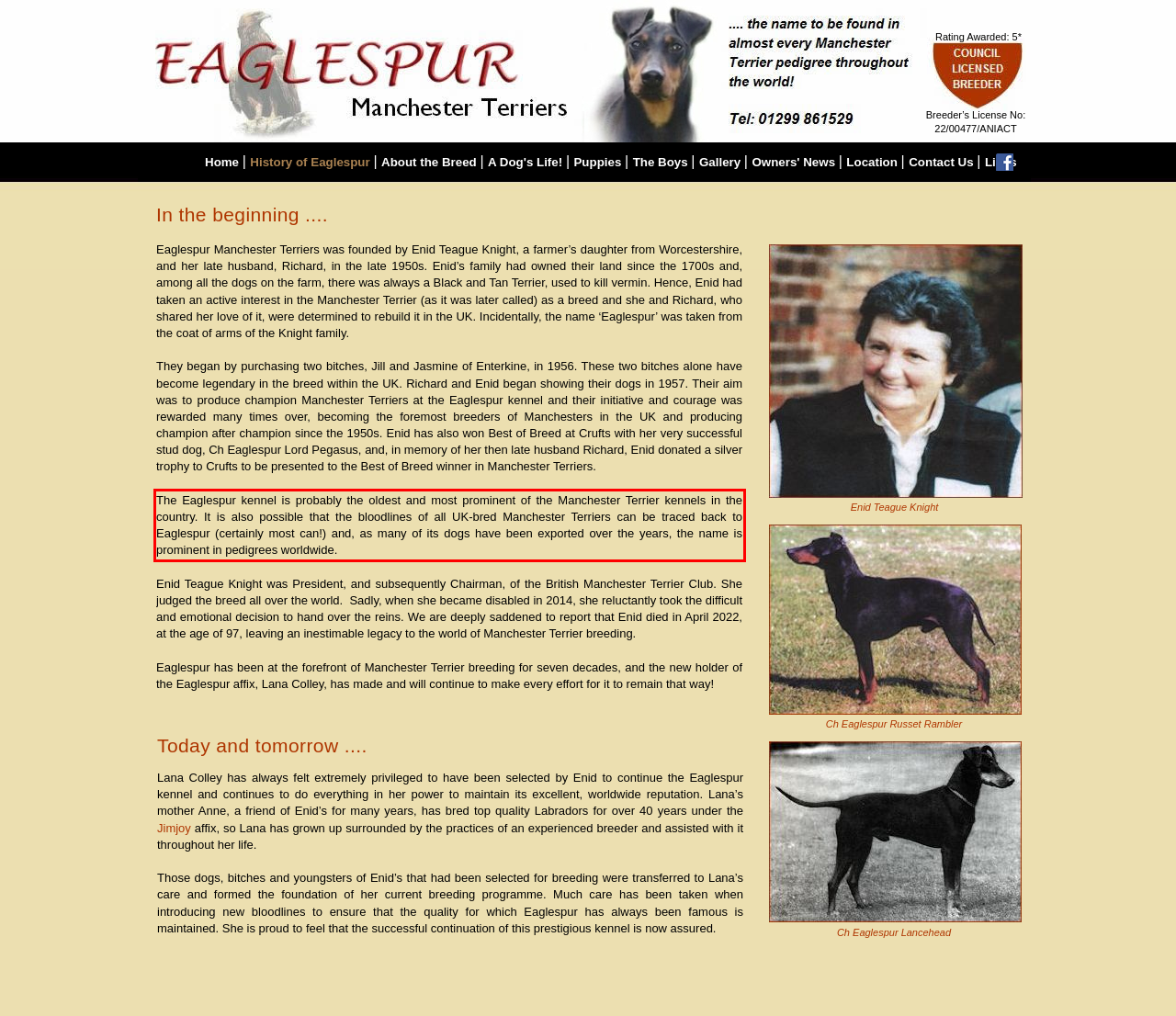Please recognize and transcribe the text located inside the red bounding box in the webpage image.

The Eaglespur kennel is probably the oldest and most prominent of the Manchester Terrier kennels in the country. It is also possible that the bloodlines of all UK-bred Manchester Terriers can be traced back to Eaglespur (certainly most can!) and, as many of its dogs have been exported over the years, the name is prominent in pedigrees worldwide.